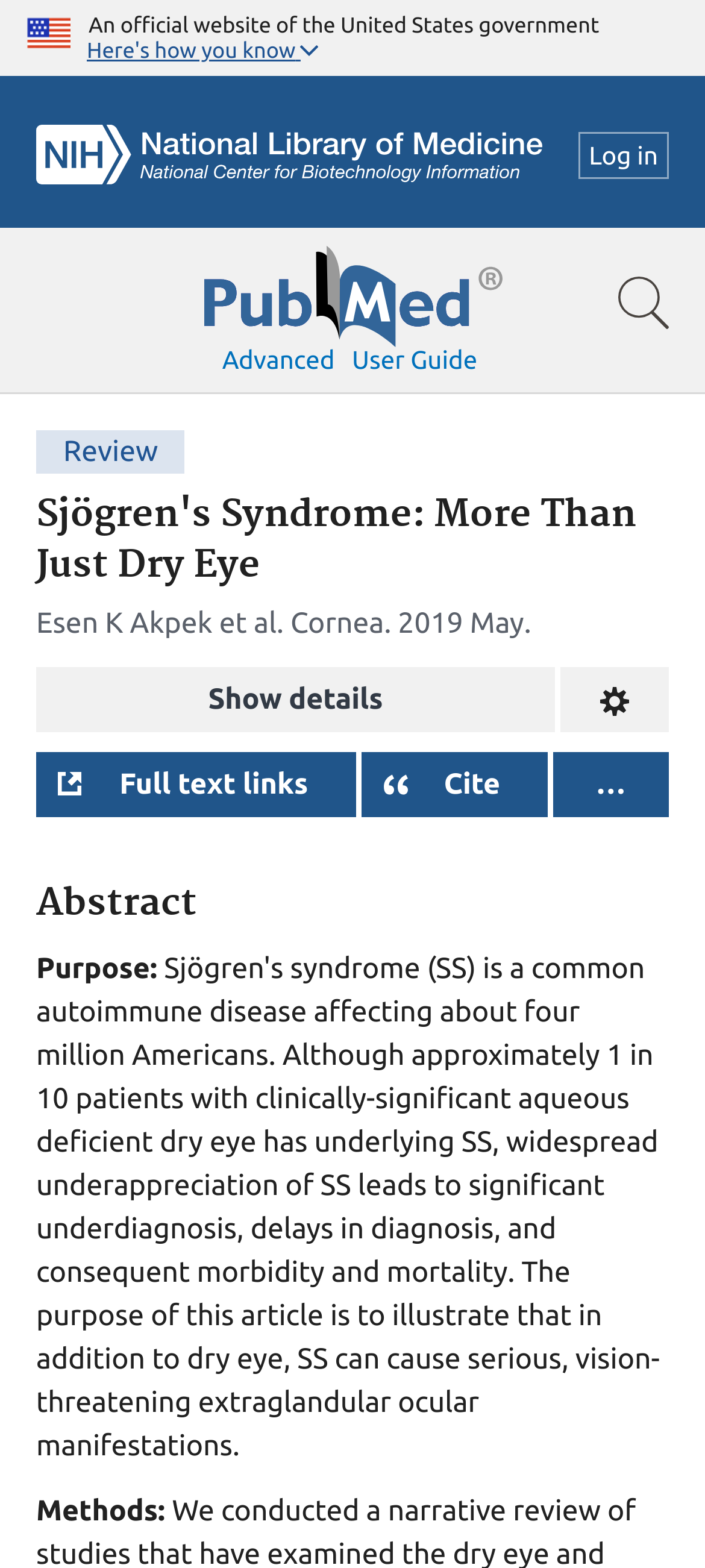What is the name of the journal where the article was published?
Answer with a single word or phrase by referring to the visual content.

Cornea